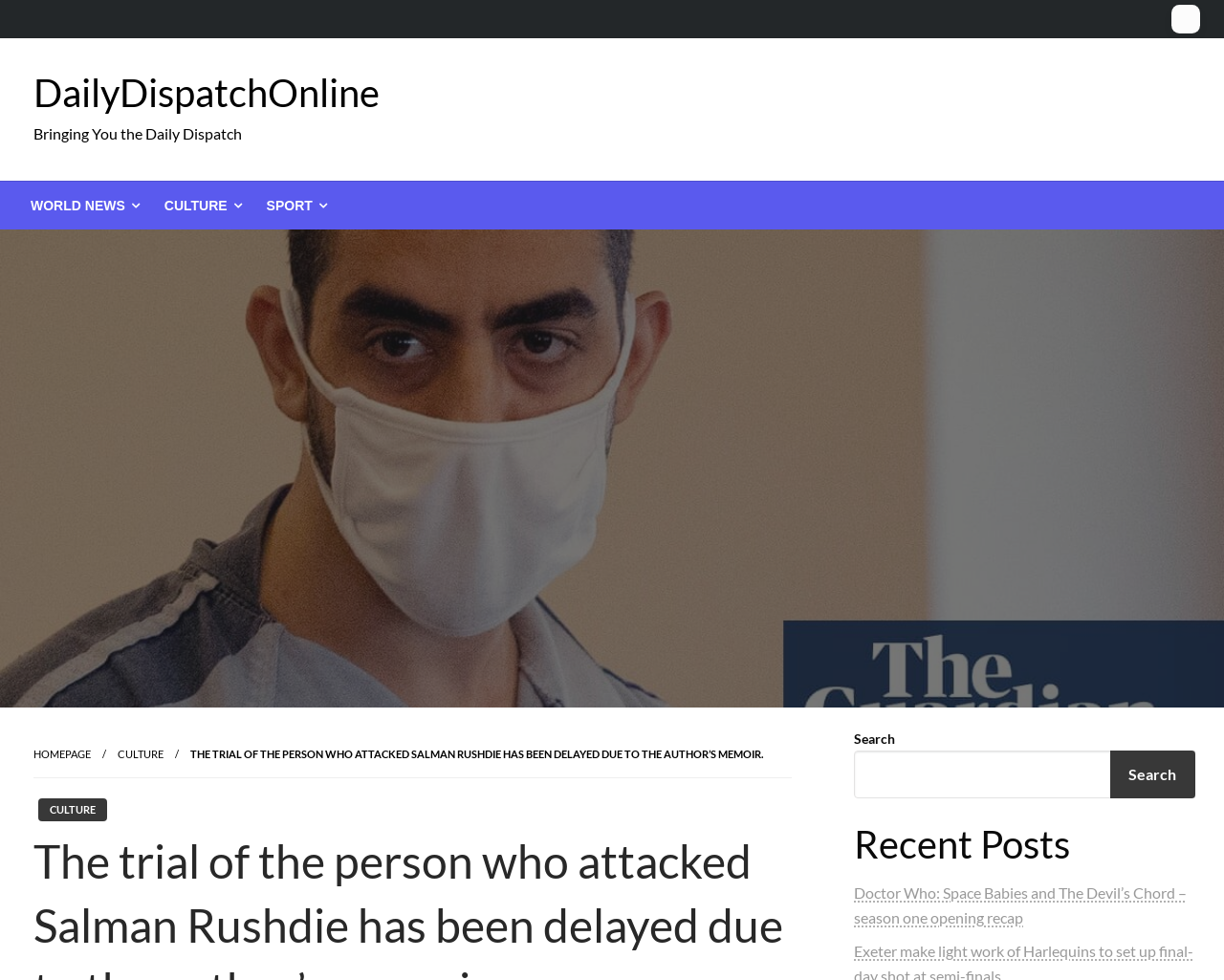Extract the bounding box coordinates for the UI element described by the text: "parent_node: Search name="s"". The coordinates should be in the form of [left, top, right, bottom] with values between 0 and 1.

[0.698, 0.766, 0.977, 0.815]